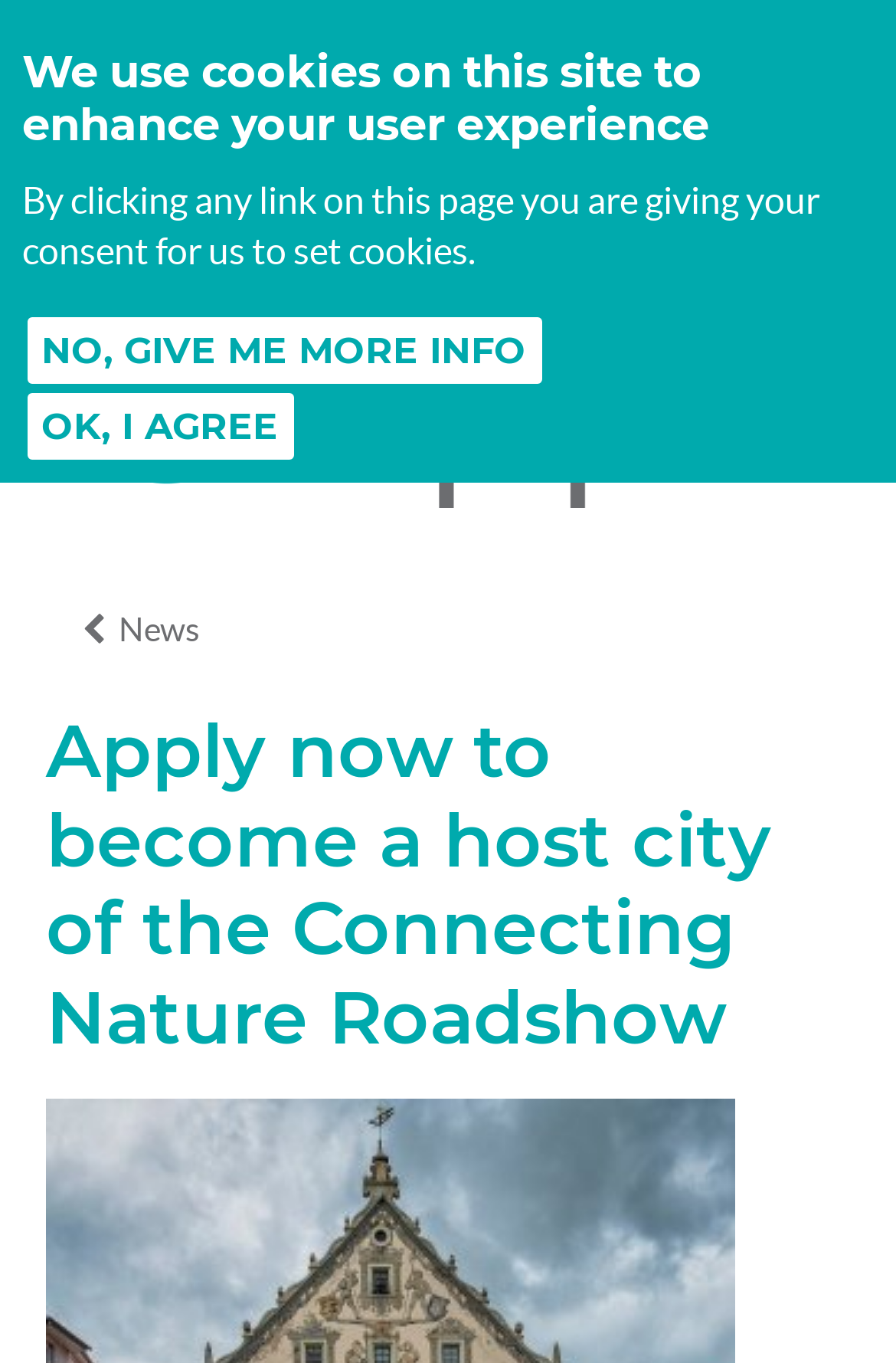Provide a short, one-word or phrase answer to the question below:
How many navigation links are available?

3